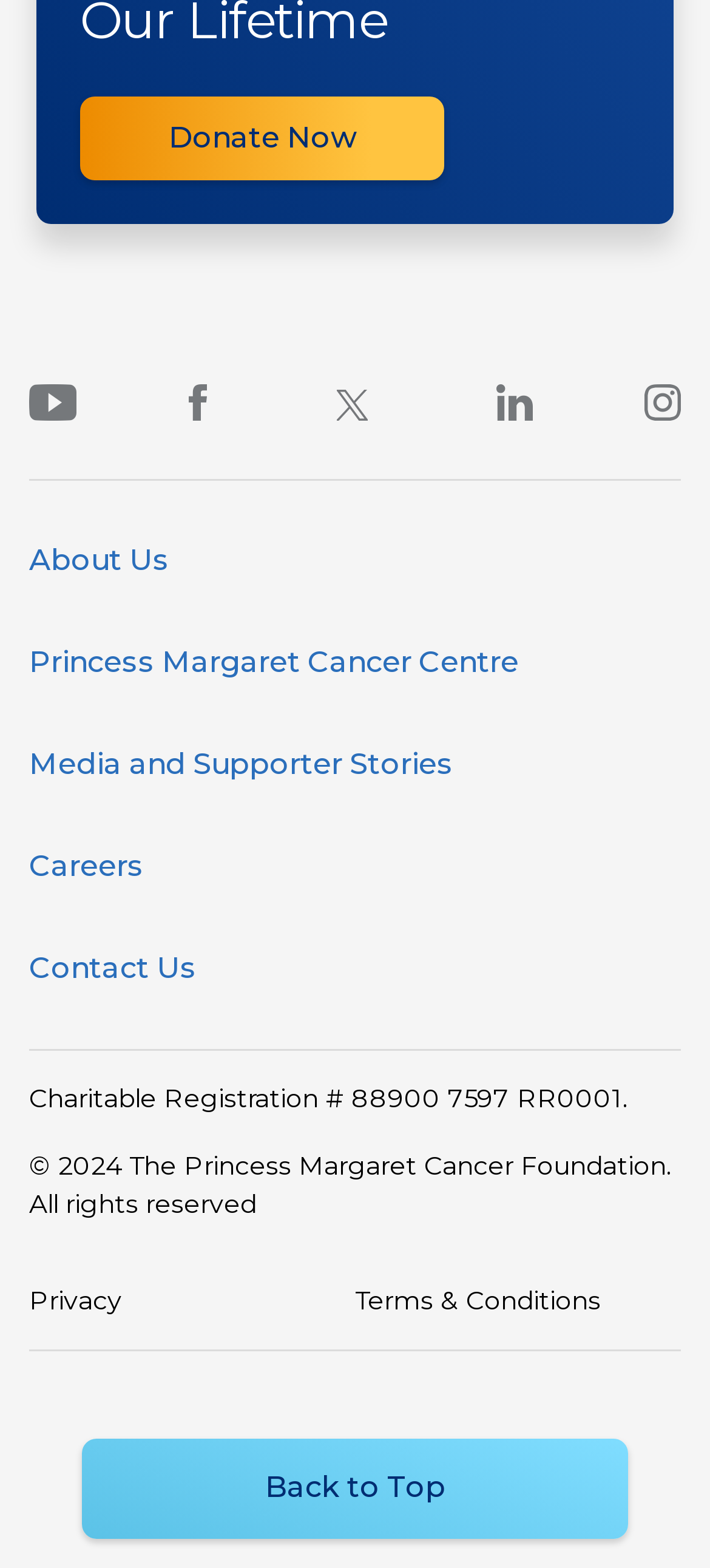Locate the bounding box coordinates of the clickable element to fulfill the following instruction: "Watch PMCF videos on Youtube". Provide the coordinates as four float numbers between 0 and 1 in the format [left, top, right, bottom].

[0.041, 0.227, 0.108, 0.287]